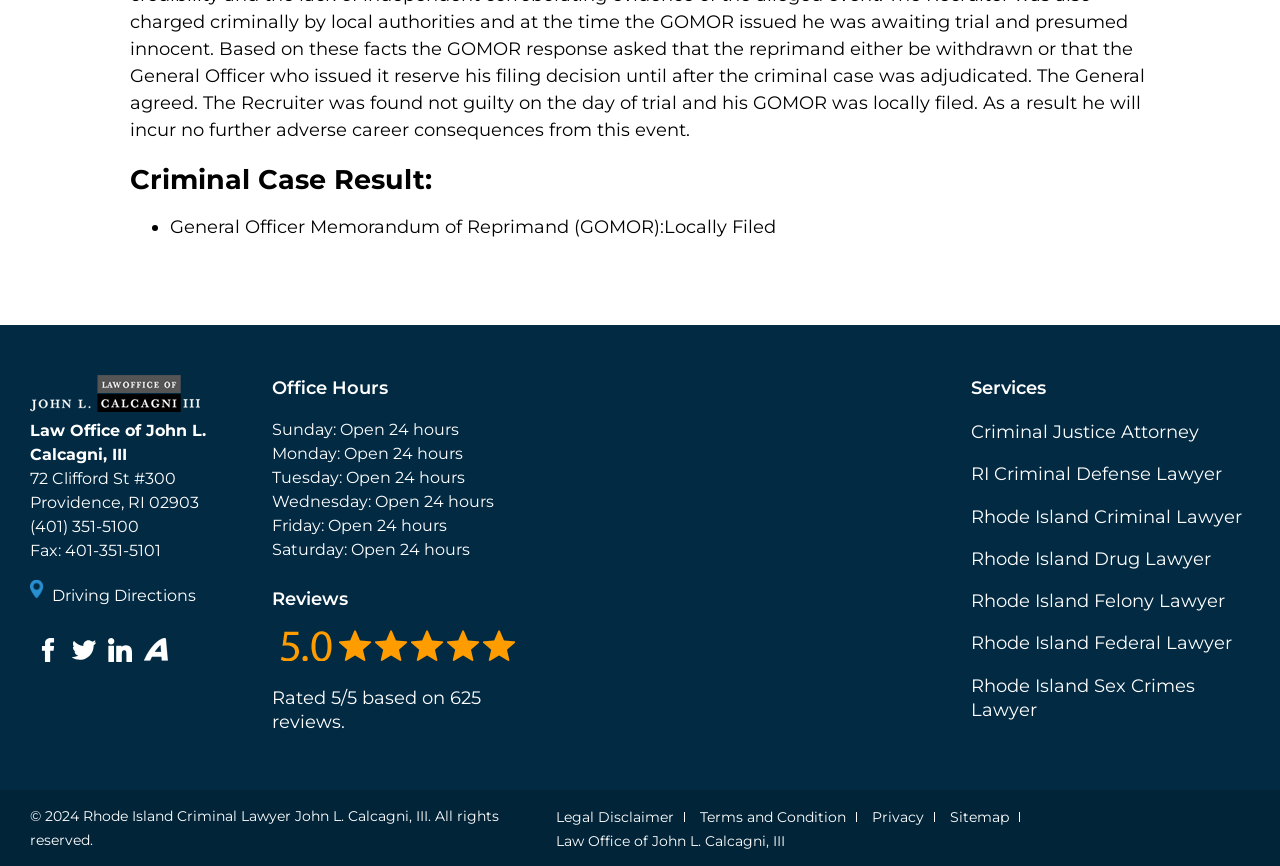Identify the bounding box for the element characterized by the following description: "Driving Directions".

[0.023, 0.668, 0.194, 0.702]